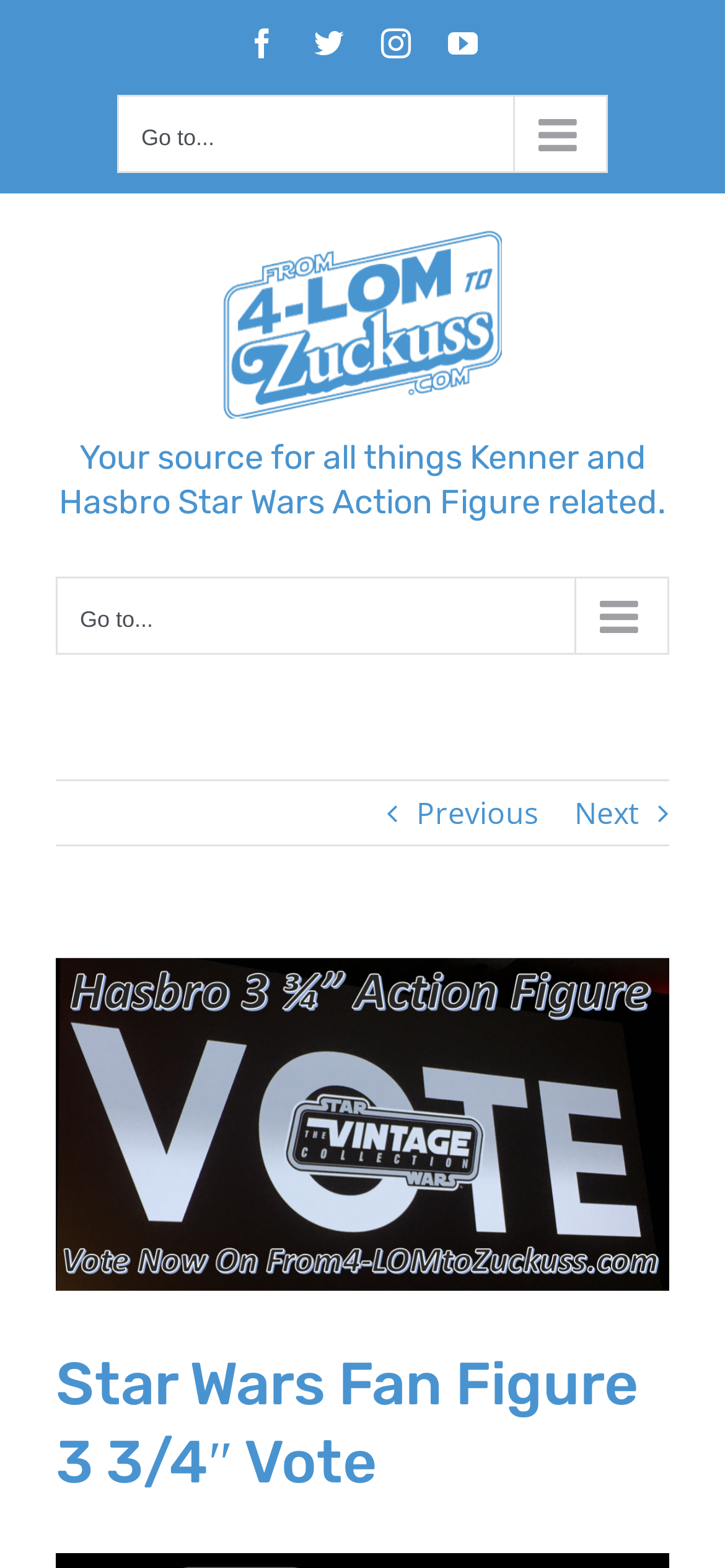Locate the bounding box coordinates of the element you need to click to accomplish the task described by this instruction: "Go to home page".

[0.077, 0.368, 0.923, 0.417]